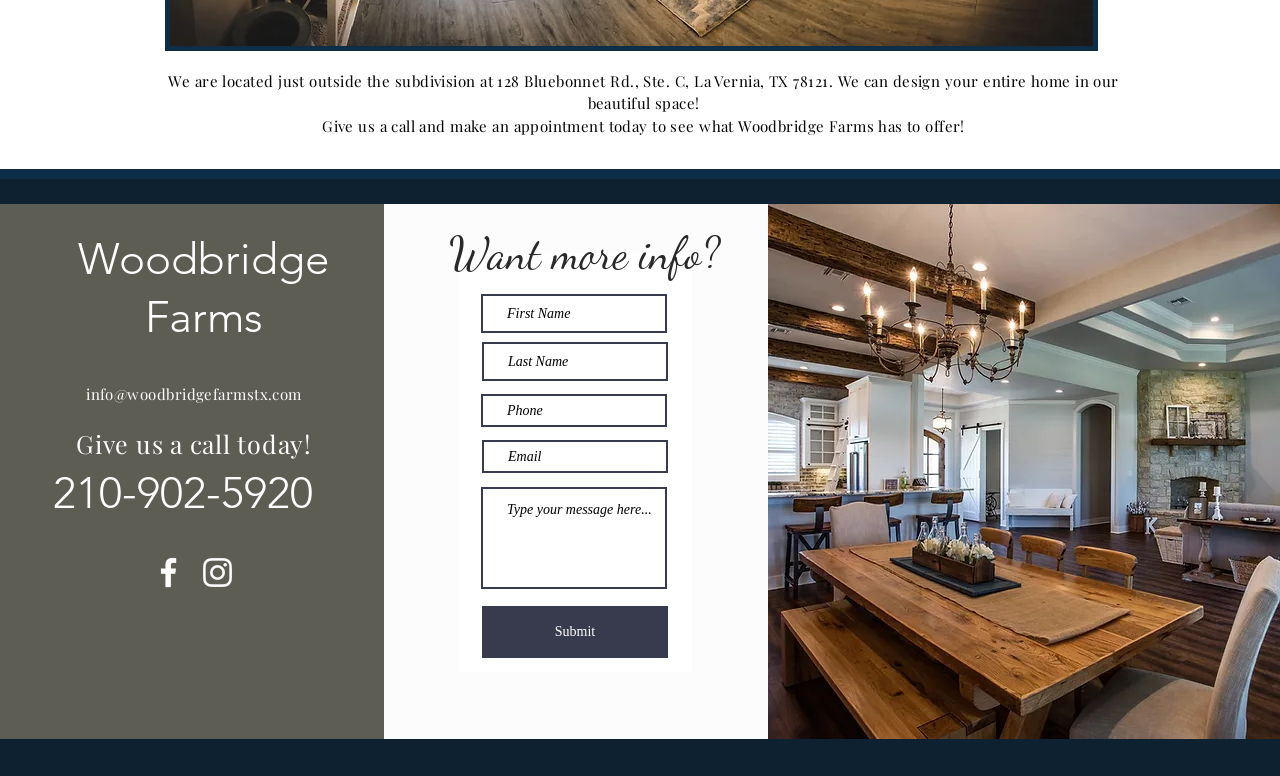Respond to the following question with a brief word or phrase:
What information is required to submit the form?

Email